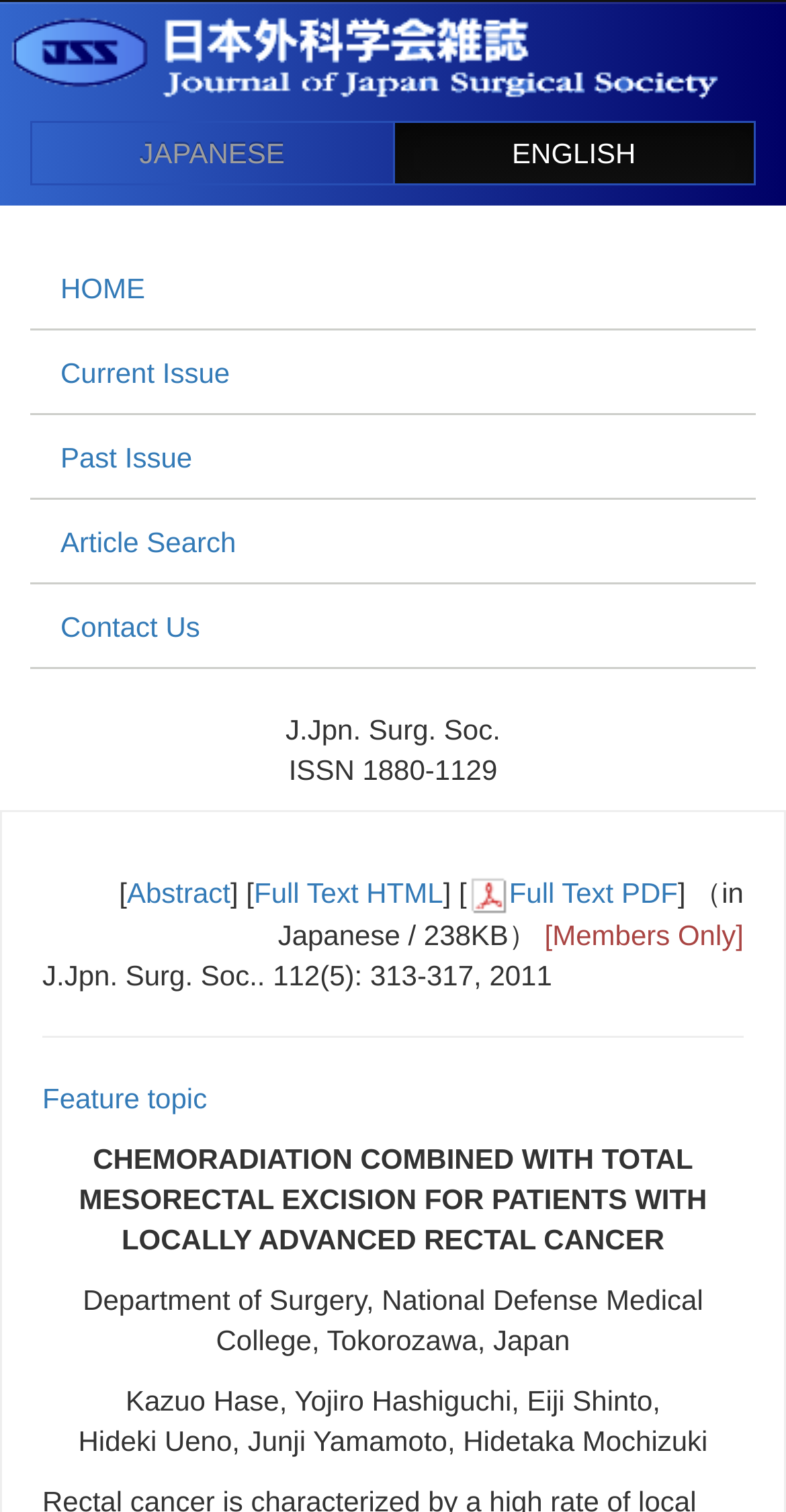Identify the bounding box coordinates of the region I need to click to complete this instruction: "Switch to Japanese language".

[0.038, 0.081, 0.499, 0.123]